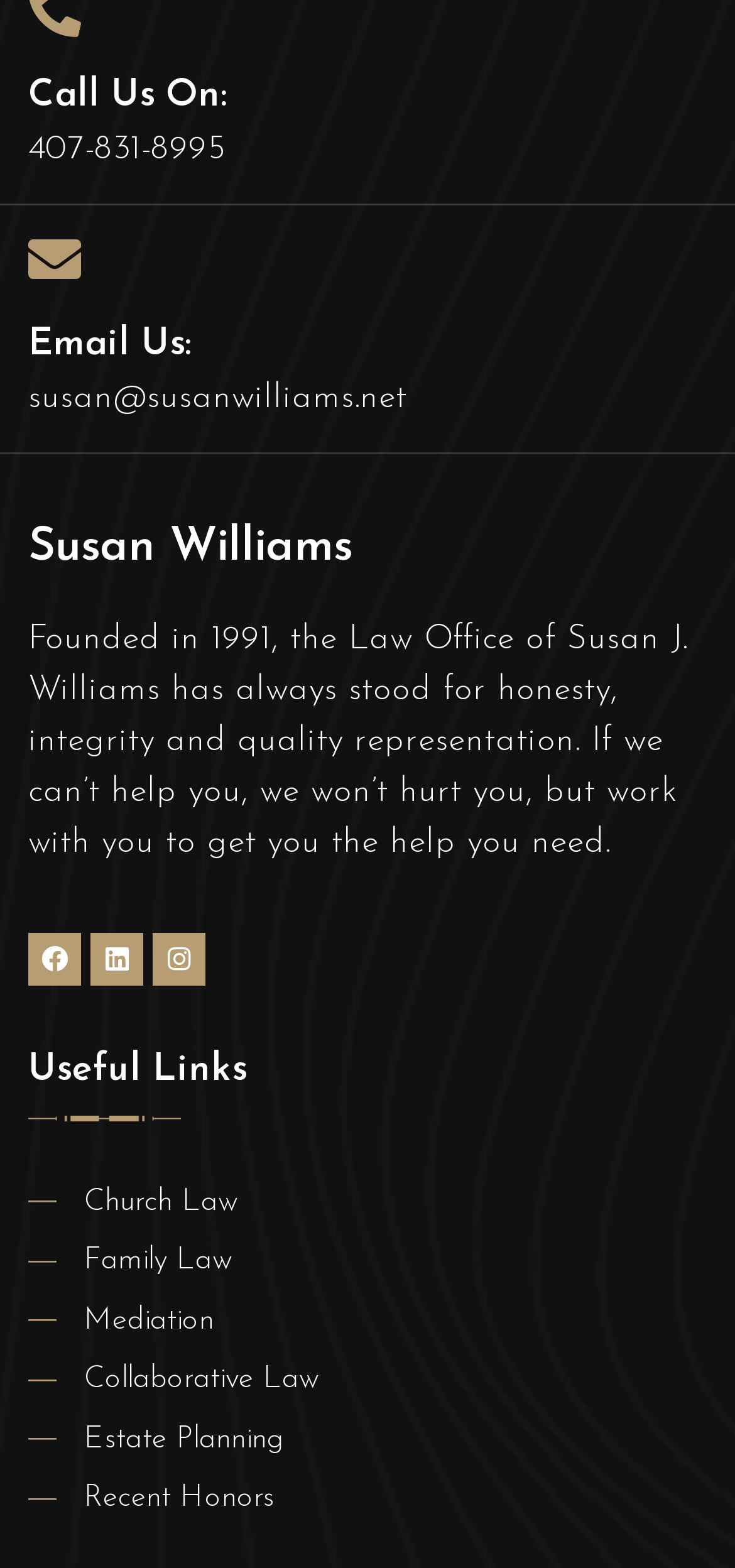What is the last useful link listed?
Look at the image and answer with only one word or phrase.

Recent Honors